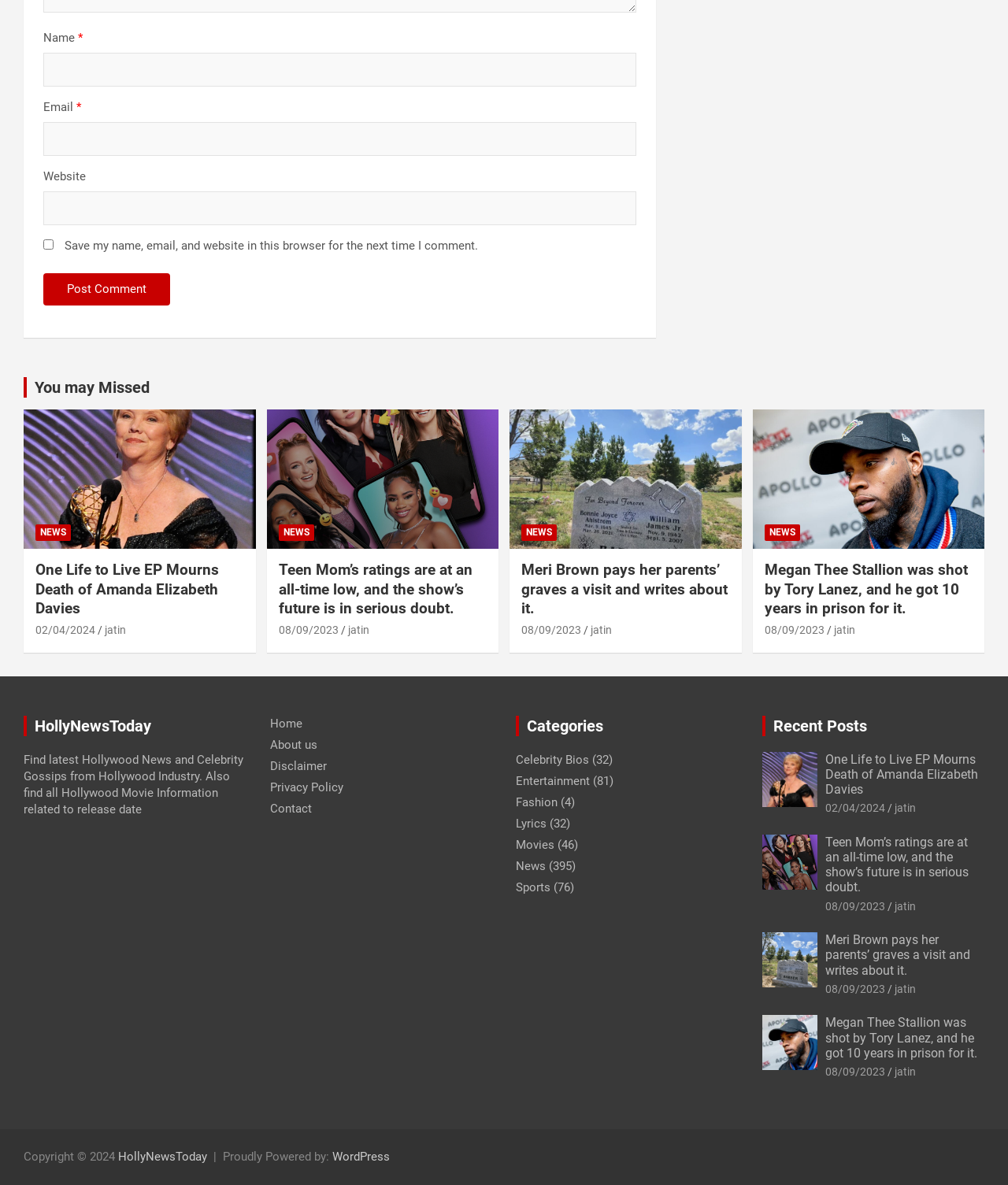What is the copyright year?
Using the visual information, answer the question in a single word or phrase.

2024